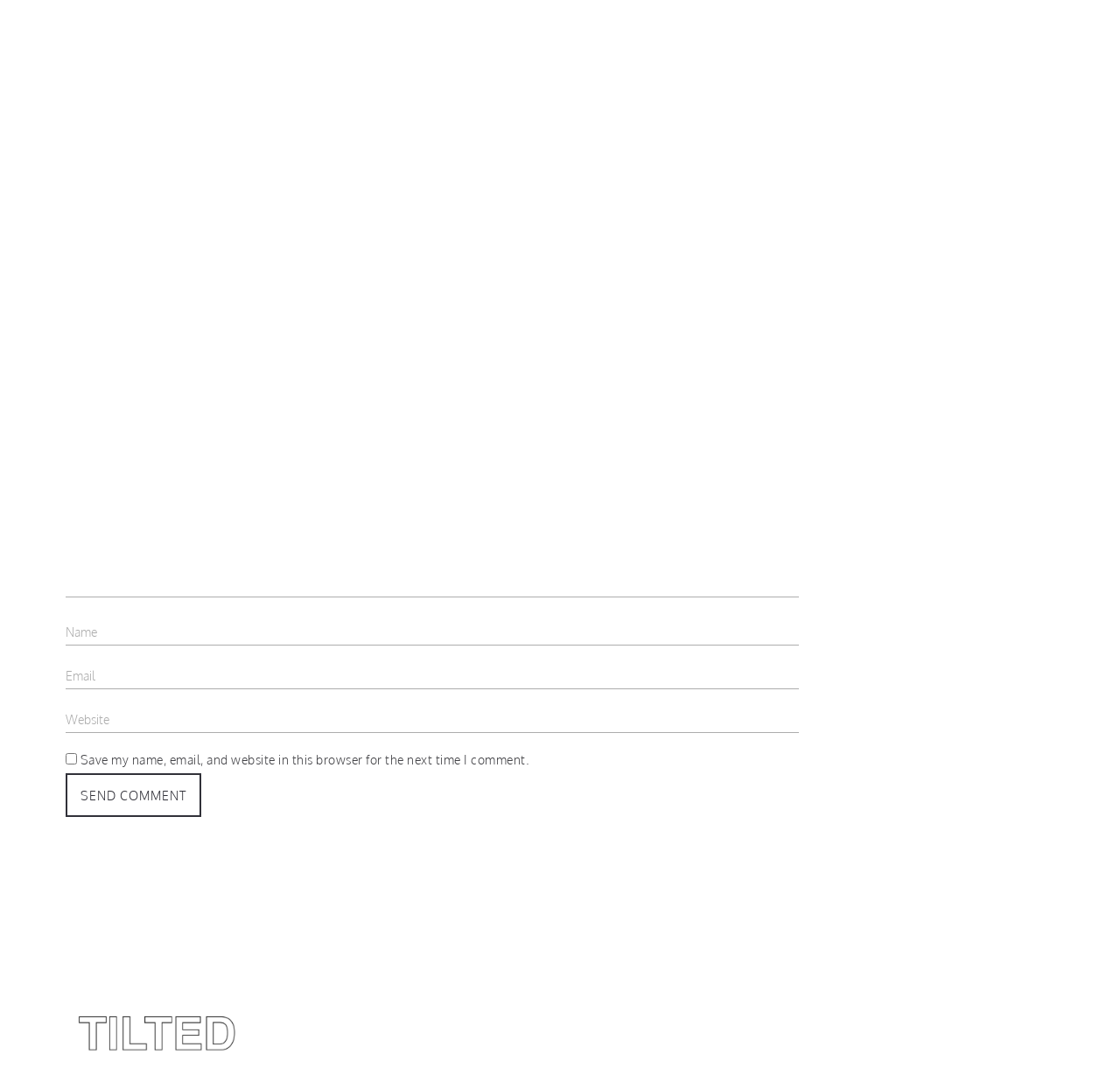Please identify the bounding box coordinates of the element that needs to be clicked to execute the following command: "Report an entry". Provide the bounding box using four float numbers between 0 and 1, formatted as [left, top, right, bottom].

None